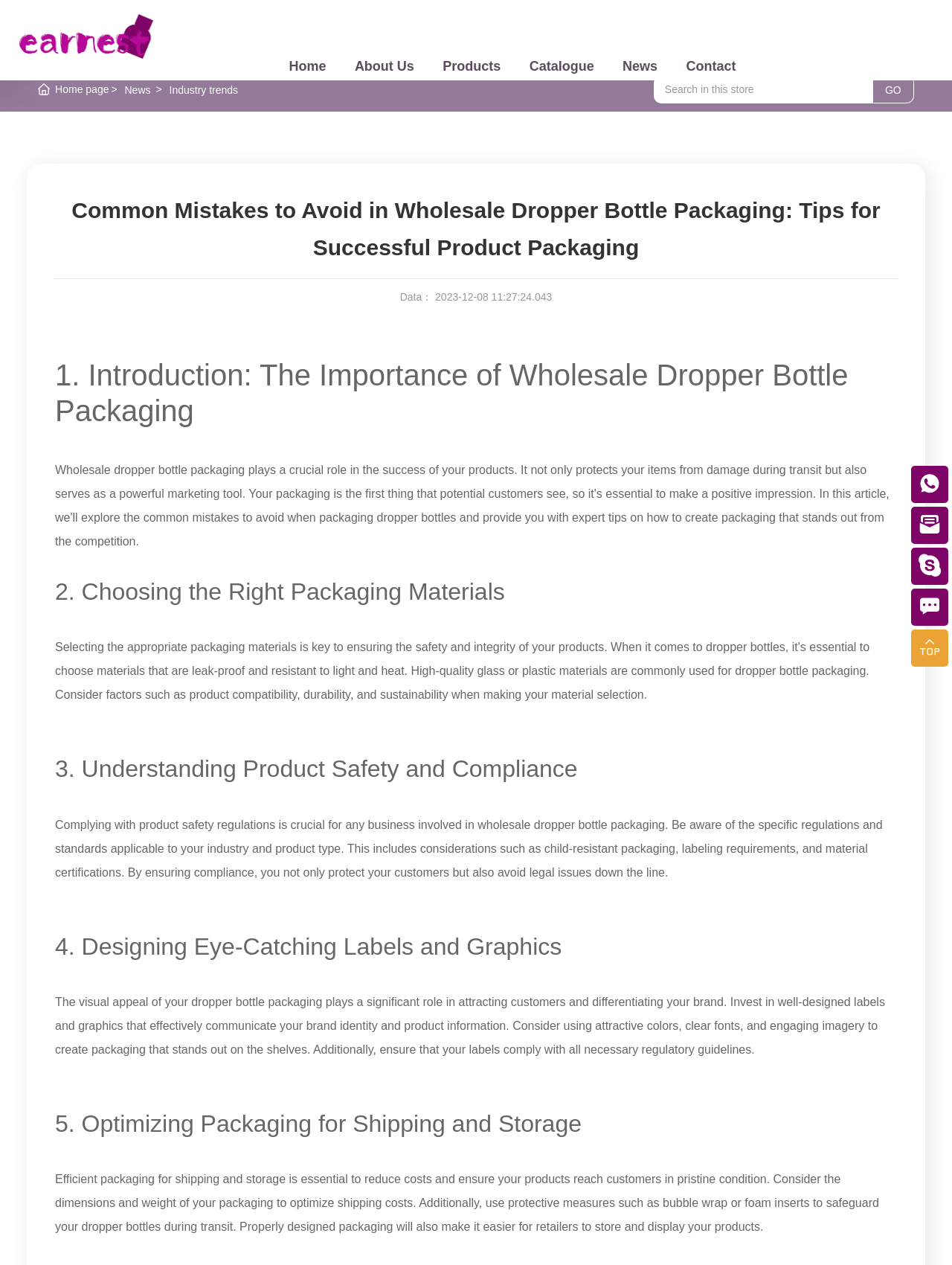Identify the bounding box coordinates necessary to click and complete the given instruction: "Click the 'Home' link".

[0.481, 0.021, 0.55, 0.032]